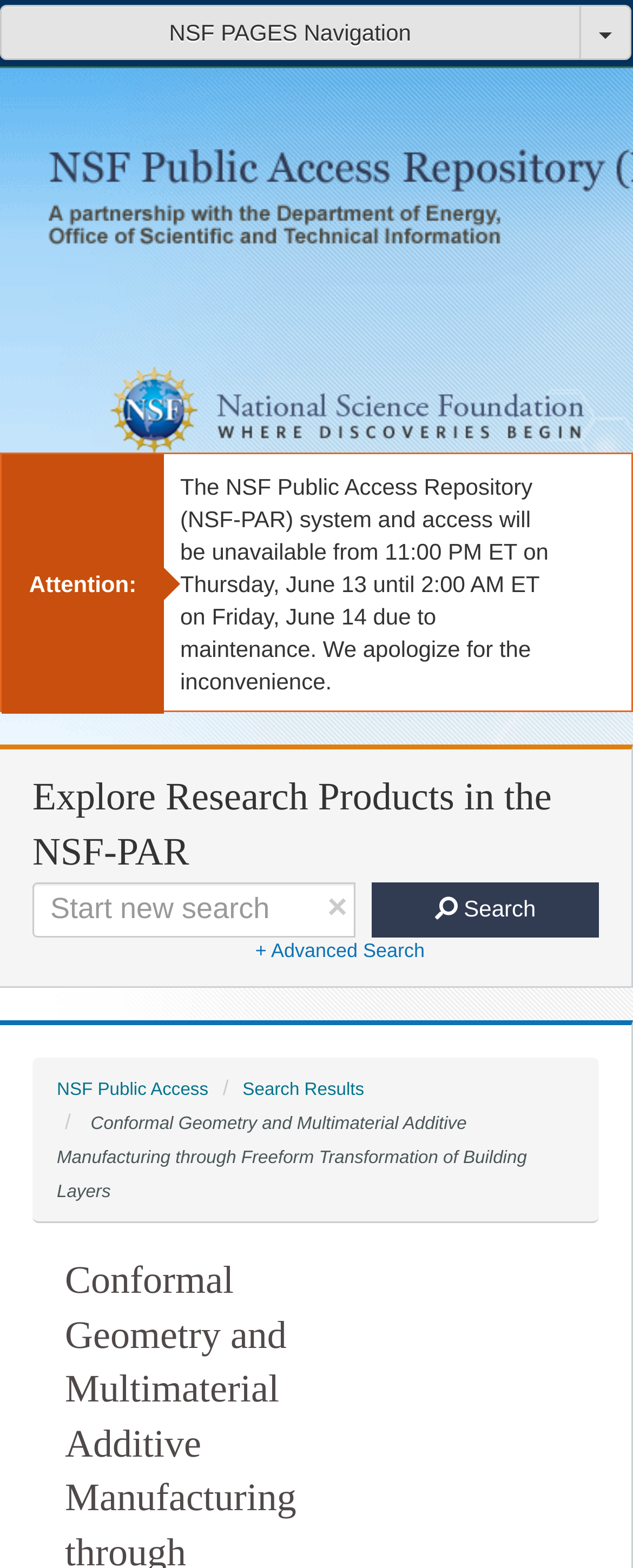Based on the element description Search, identify the bounding box coordinates for the UI element. The coordinates should be in the format (top-left x, top-left y, bottom-right x, bottom-right y) and within the 0 to 1 range.

[0.587, 0.562, 0.946, 0.597]